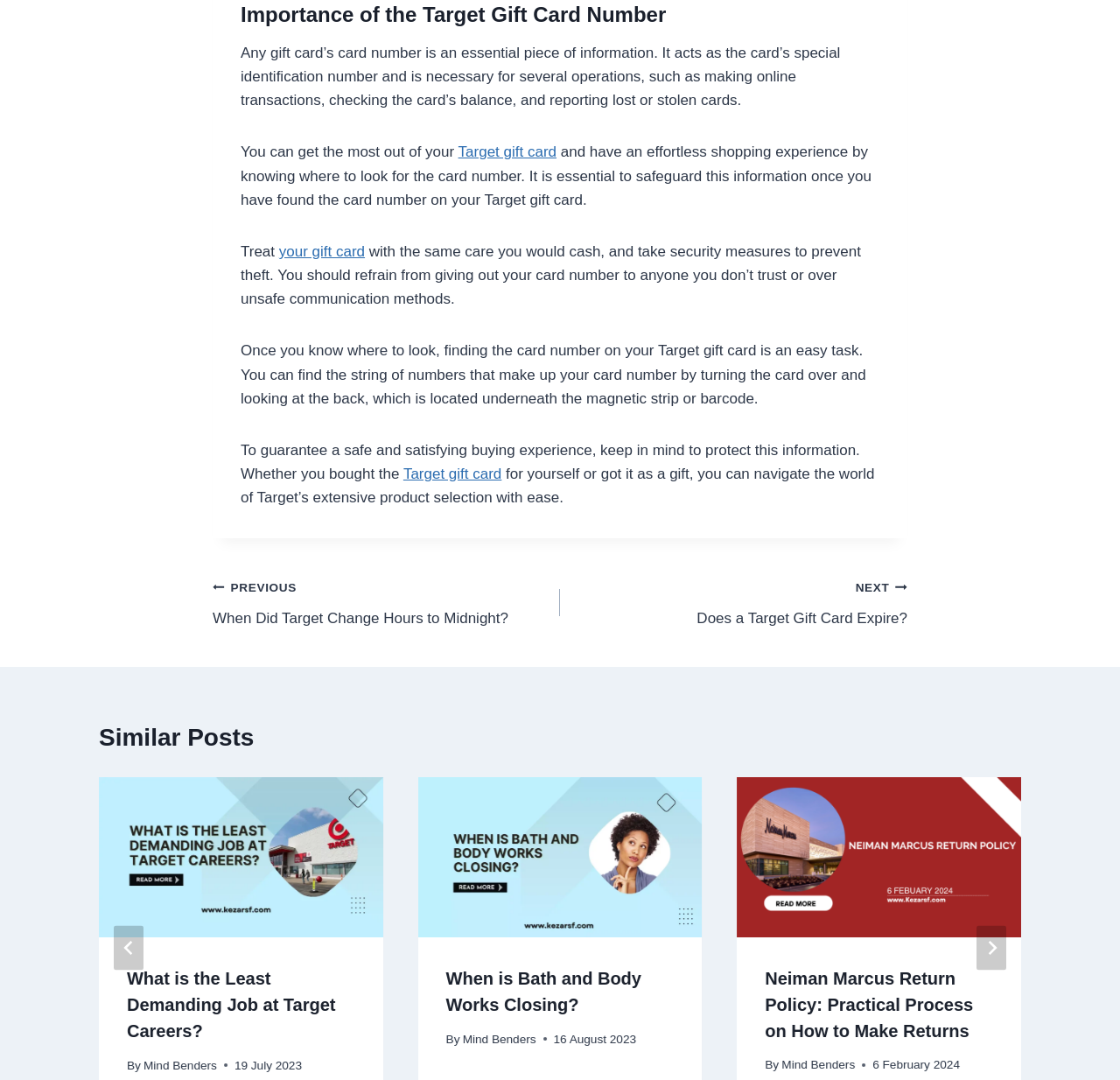Find the bounding box coordinates for the element described here: "Target gift card".

[0.36, 0.431, 0.448, 0.447]